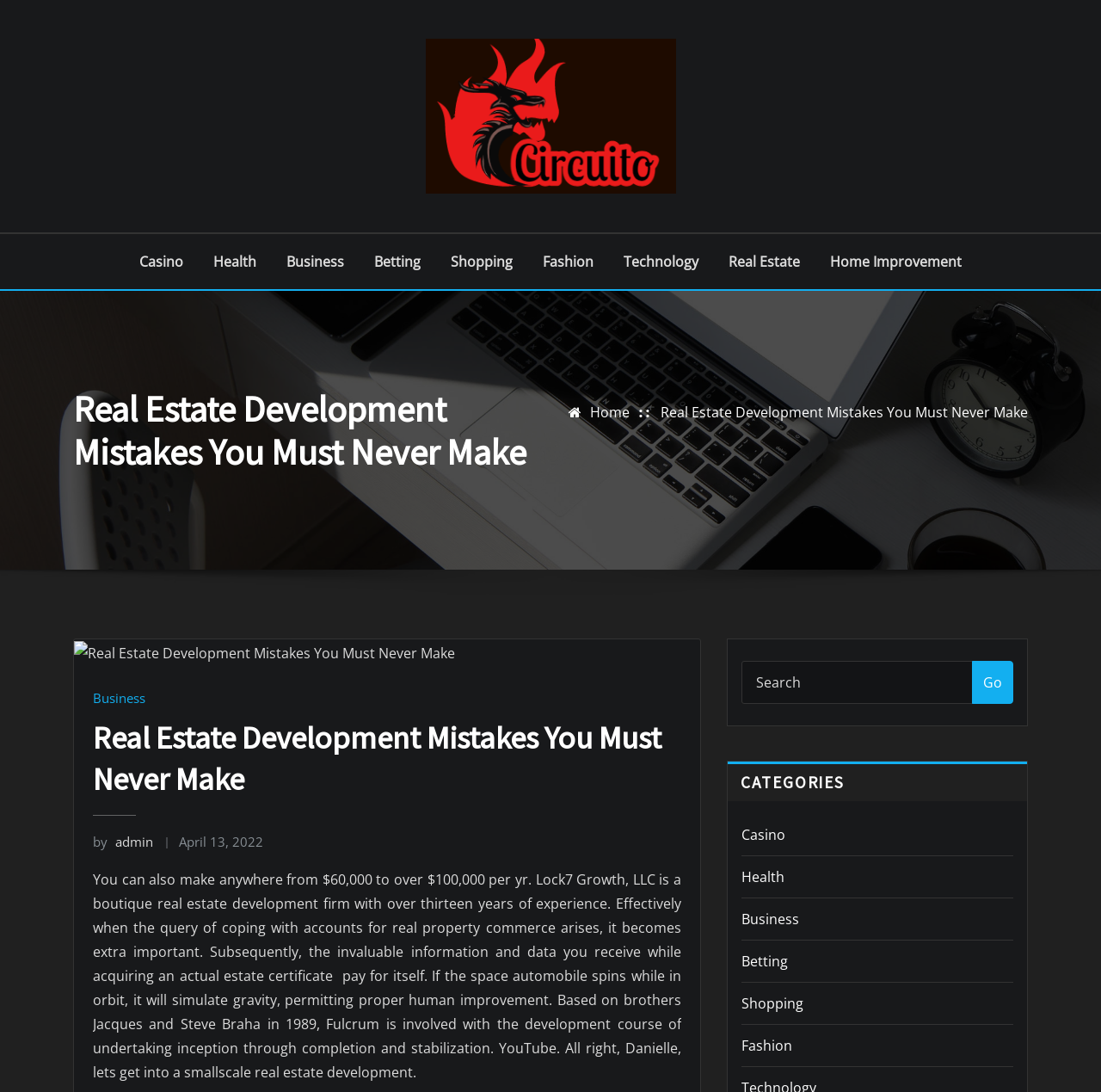How many categories are listed?
Please look at the screenshot and answer in one word or a short phrase.

8